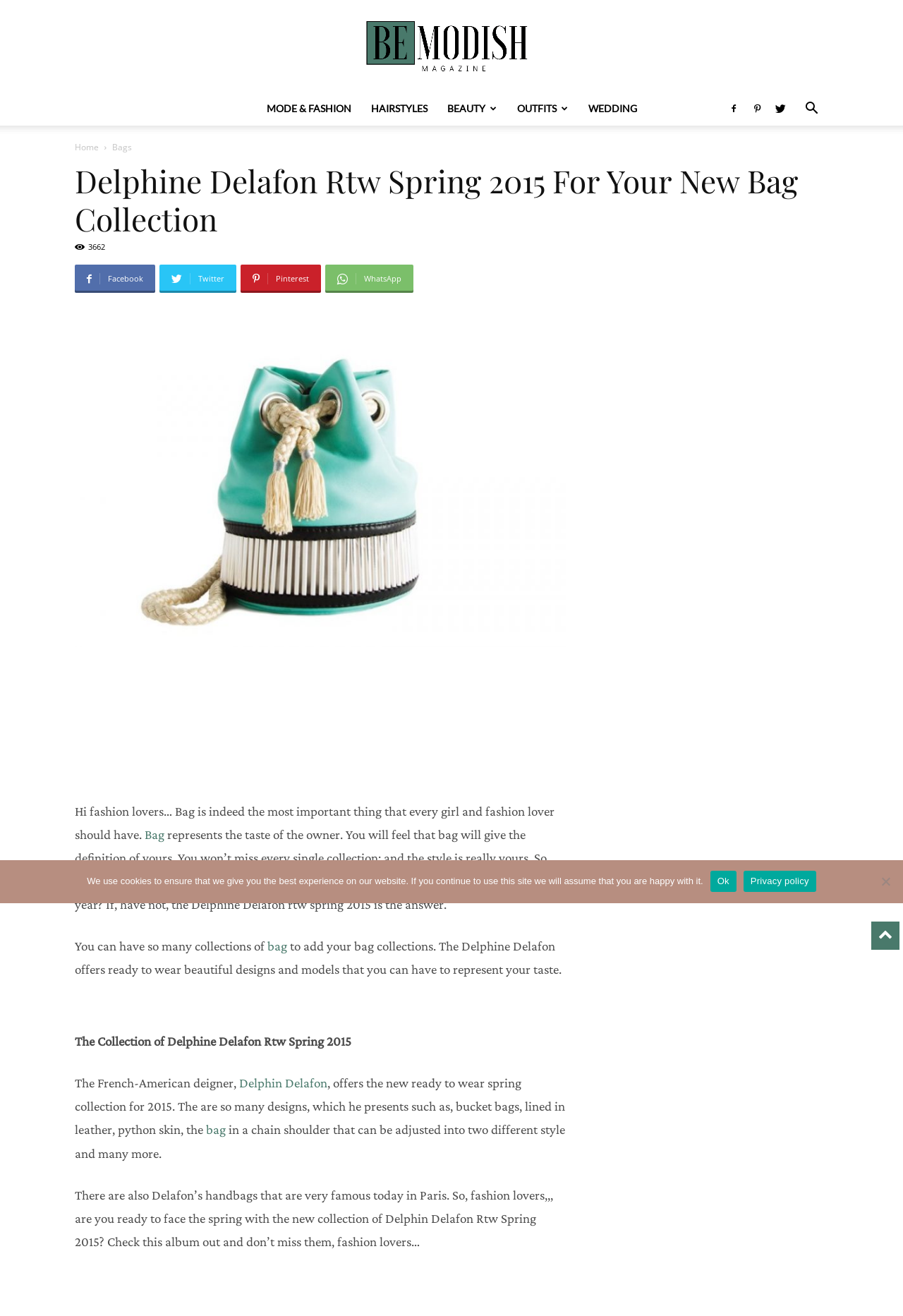Given the description "Mode & Fashion", determine the bounding box of the corresponding UI element.

[0.284, 0.07, 0.4, 0.095]